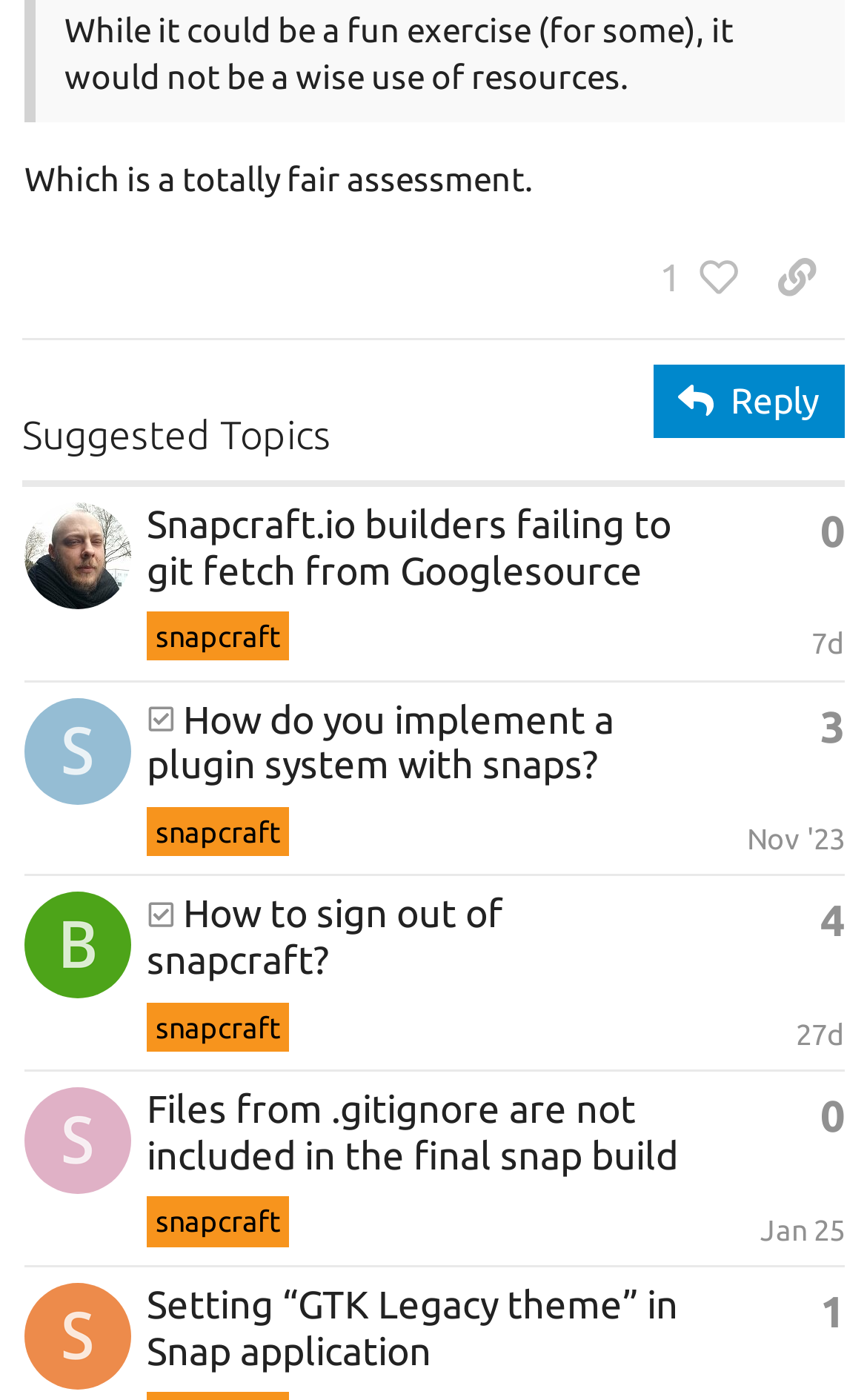Identify the bounding box coordinates for the UI element described as follows: 3. Use the format (top-left x, top-left y, bottom-right x, bottom-right y) and ensure all values are floating point numbers between 0 and 1.

[0.946, 0.504, 0.974, 0.536]